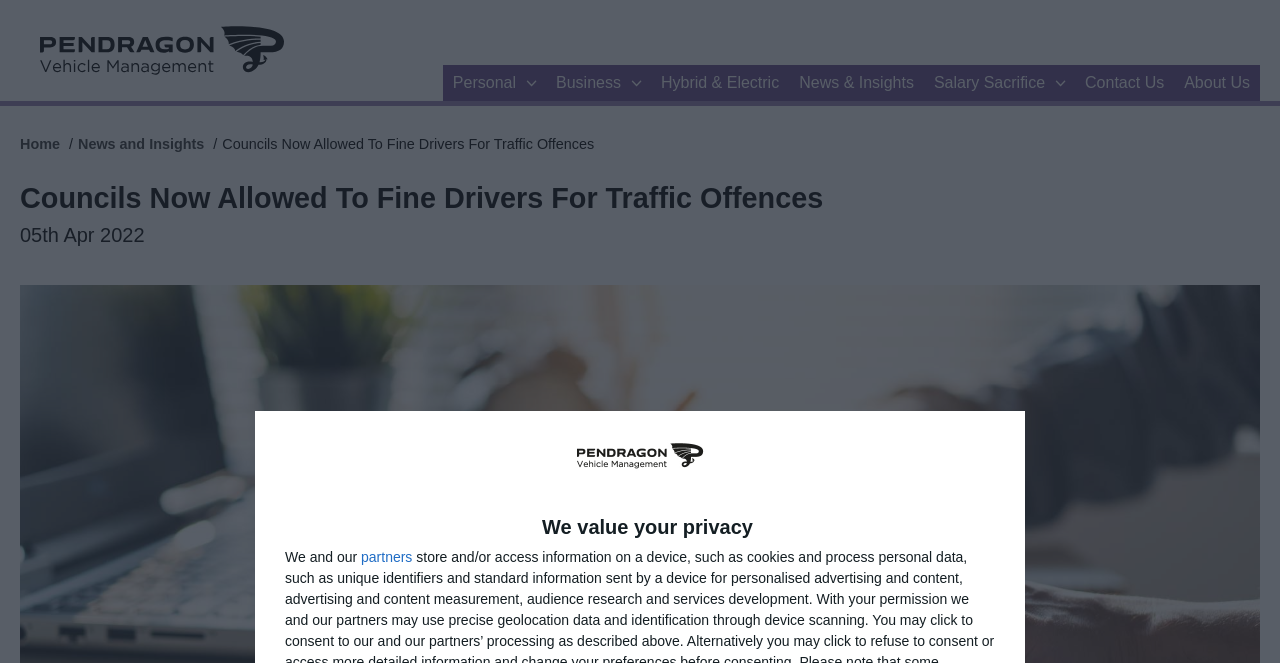Pinpoint the bounding box coordinates of the clickable area necessary to execute the following instruction: "view about us page". The coordinates should be given as four float numbers between 0 and 1, namely [left, top, right, bottom].

[0.917, 0.098, 0.984, 0.153]